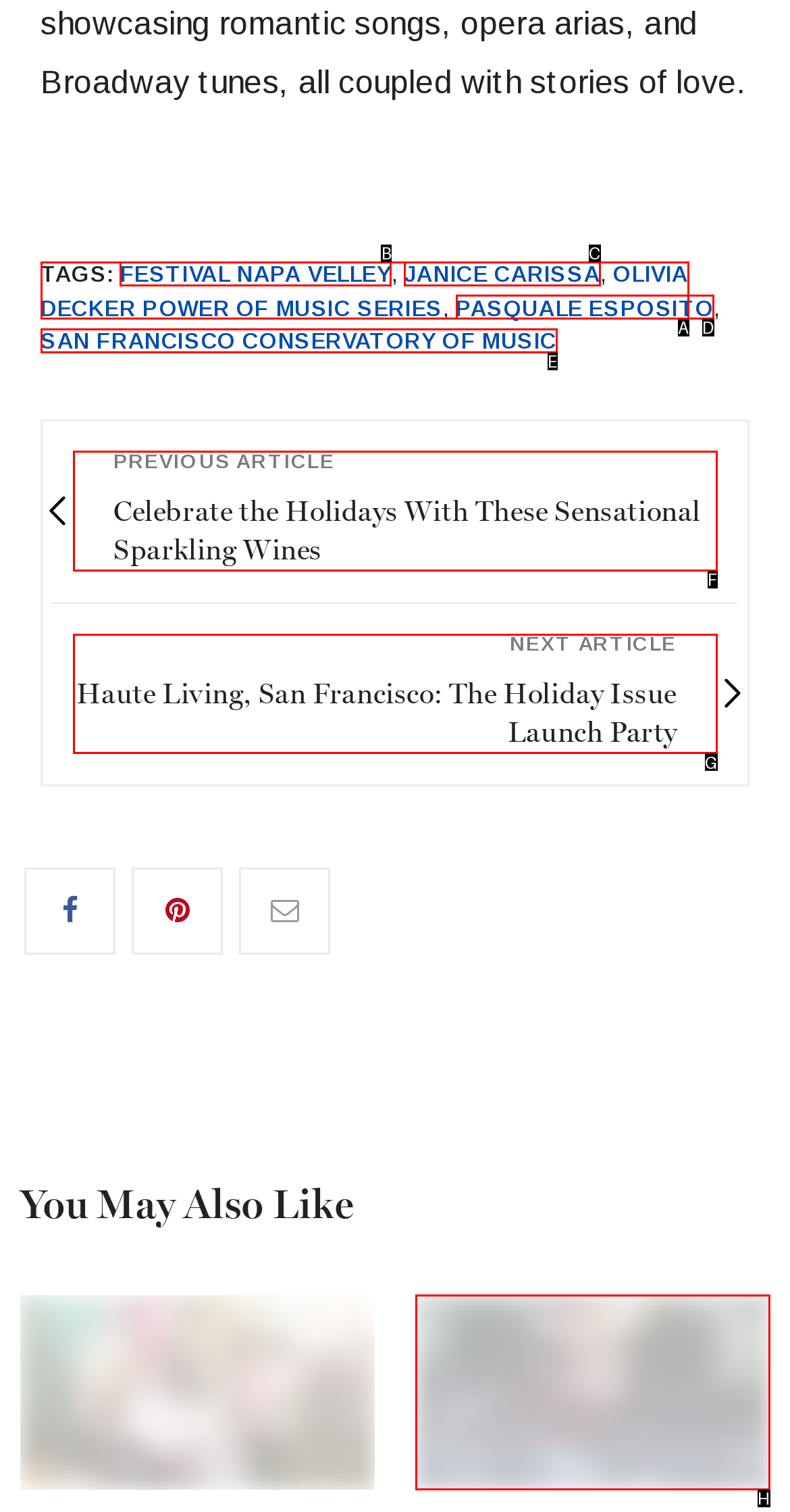Using the description: San Francisco Conservatory of Music, find the best-matching HTML element. Indicate your answer with the letter of the chosen option.

E